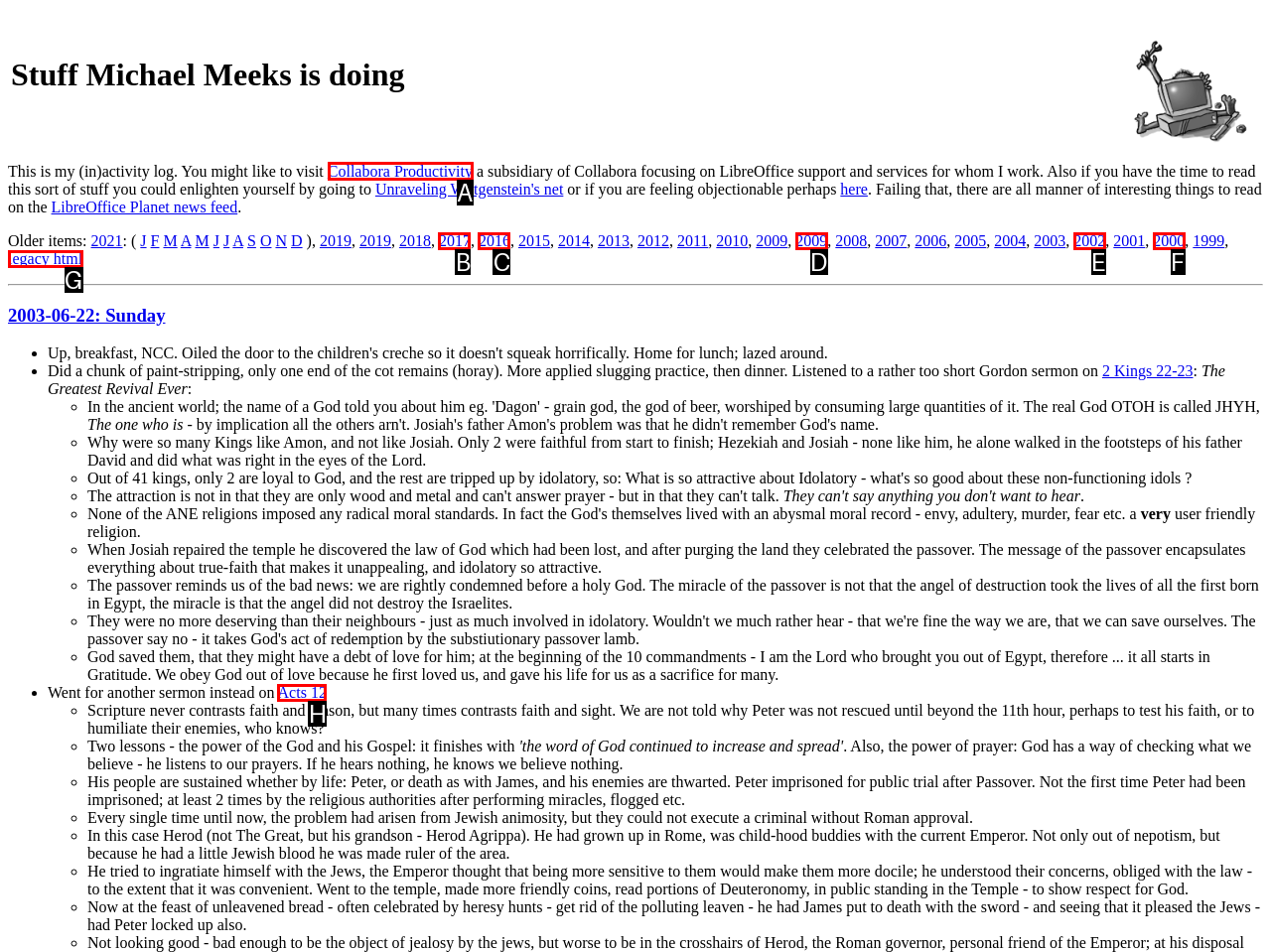Select the letter of the option that should be clicked to achieve the specified task: Visit Collabora Productivity. Respond with just the letter.

A